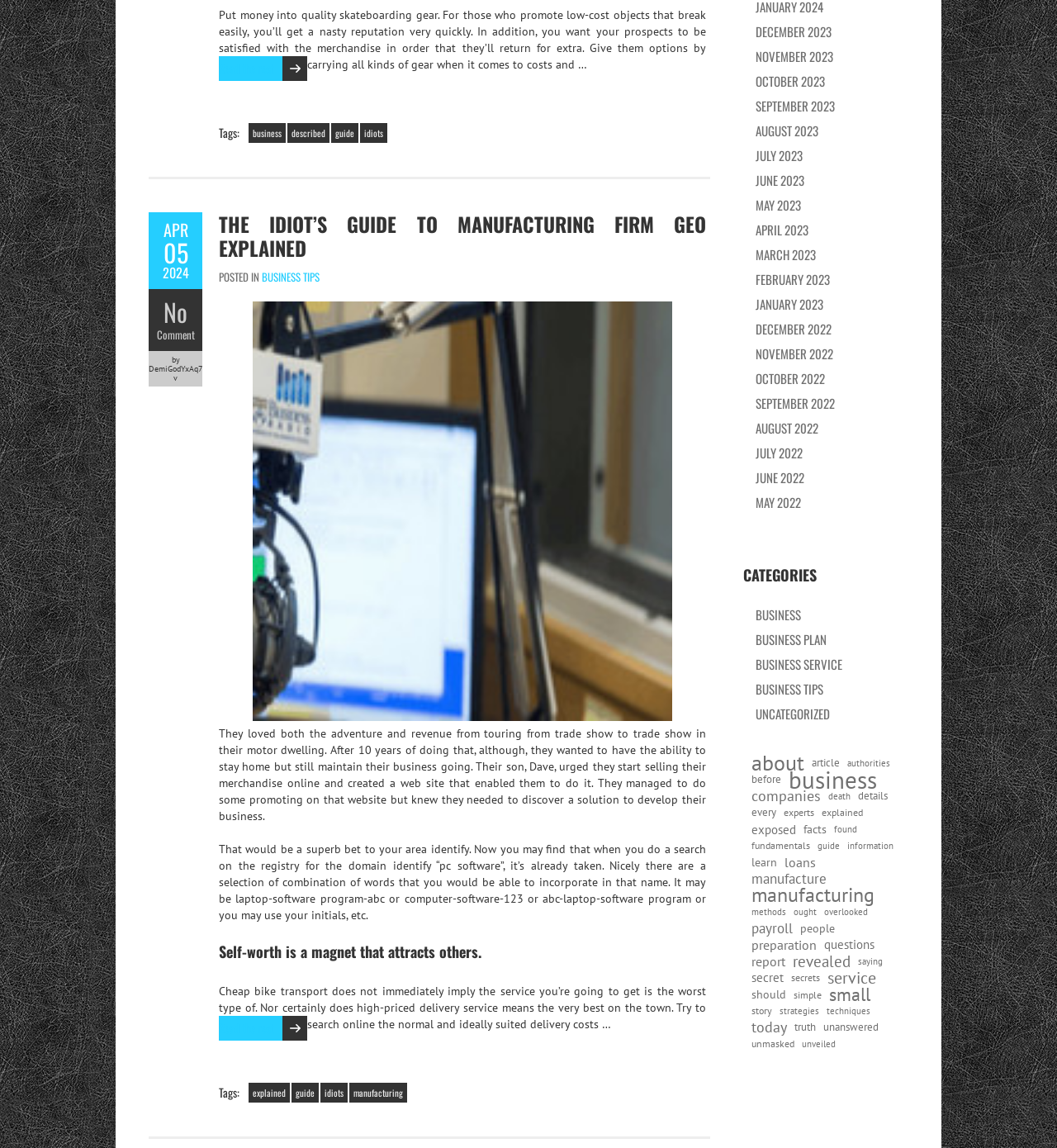Examine the image carefully and respond to the question with a detailed answer: 
How many categories are listed?

By examining the section with the heading 'CATEGORIES', I count 5 categories listed: BUSINESS, BUSINESS PLAN, BUSINESS SERVICE, BUSINESS TIPS, and UNCATEGORIZED.